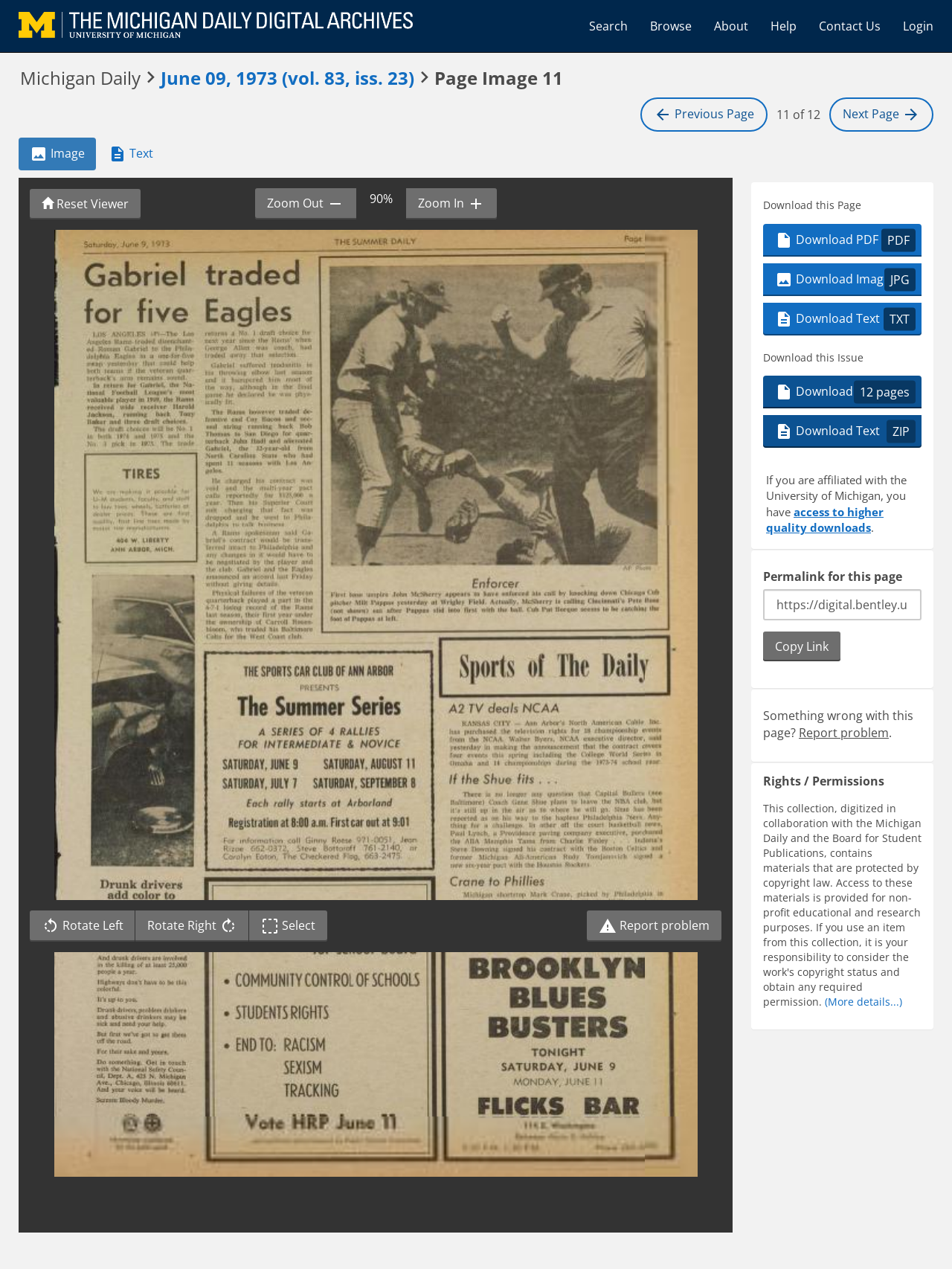Generate the main heading text from the webpage.

Michigan Daily  June 09, 1973 (vol. 83, iss. 23)  Page Image 11